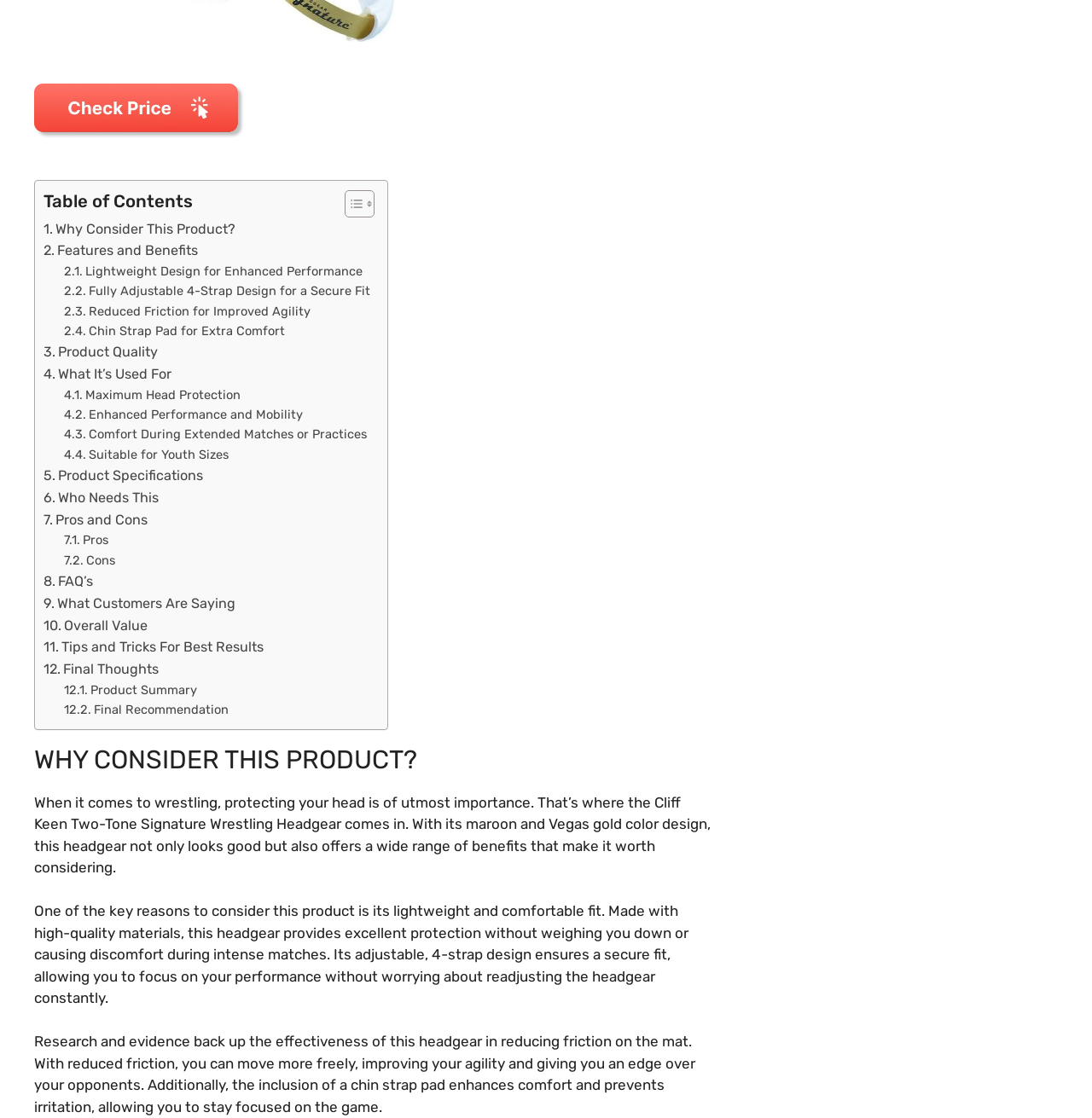Identify the bounding box coordinates of the region that should be clicked to execute the following instruction: "Check the product summary".

[0.059, 0.609, 0.181, 0.627]